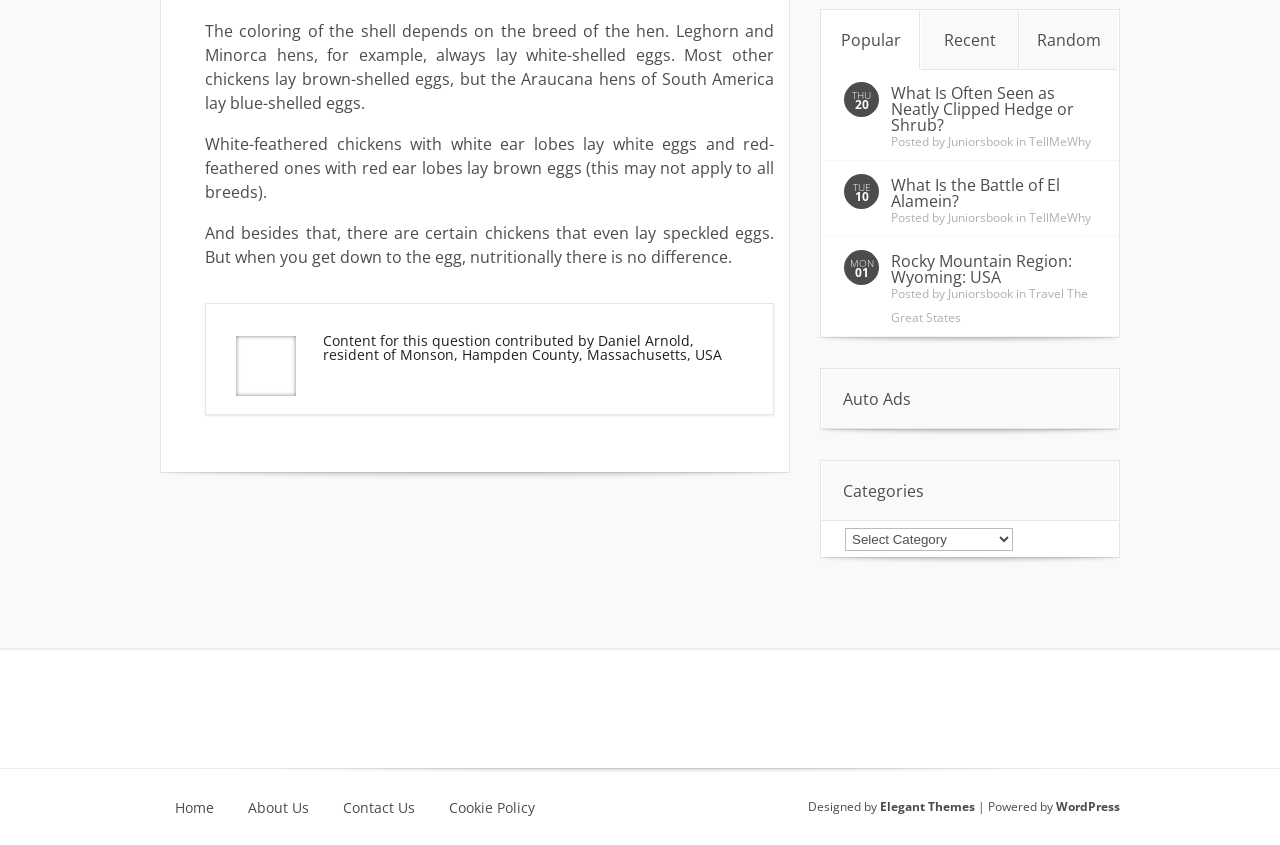What is the date of the question 'What Is Often Seen as Neatly Clipped Hedge or Shrub?'?
Using the image as a reference, give a one-word or short phrase answer.

THU 20